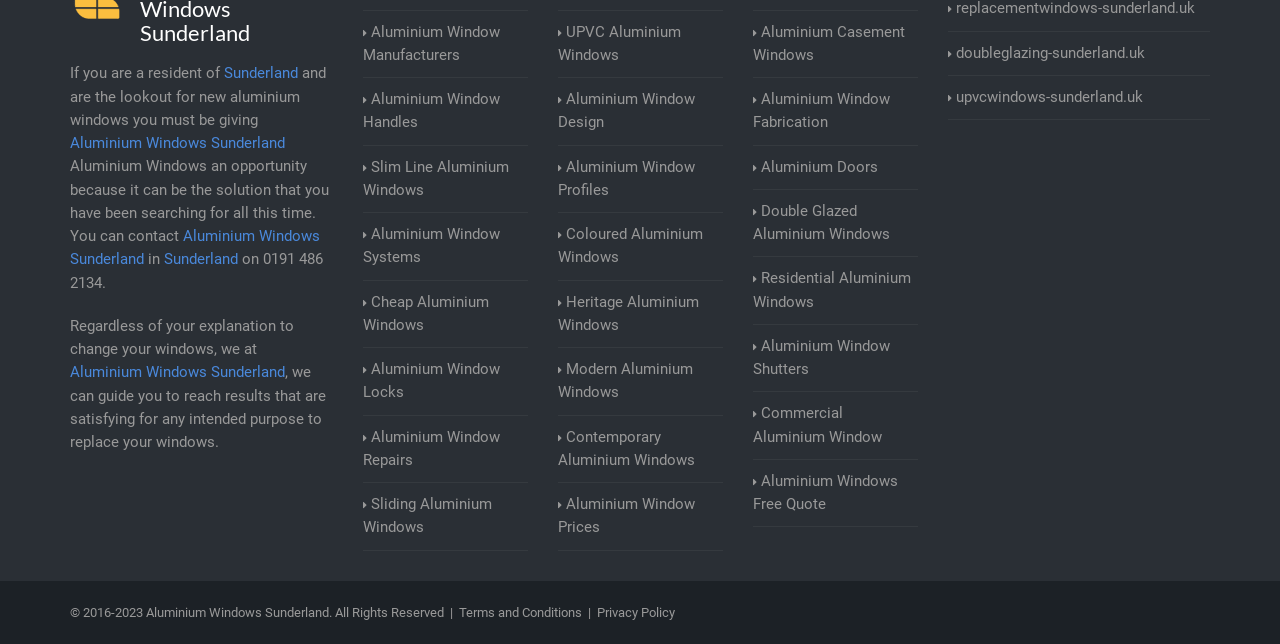Show the bounding box coordinates of the element that should be clicked to complete the task: "Go to Aluminium Casement Windows".

[0.588, 0.032, 0.717, 0.104]